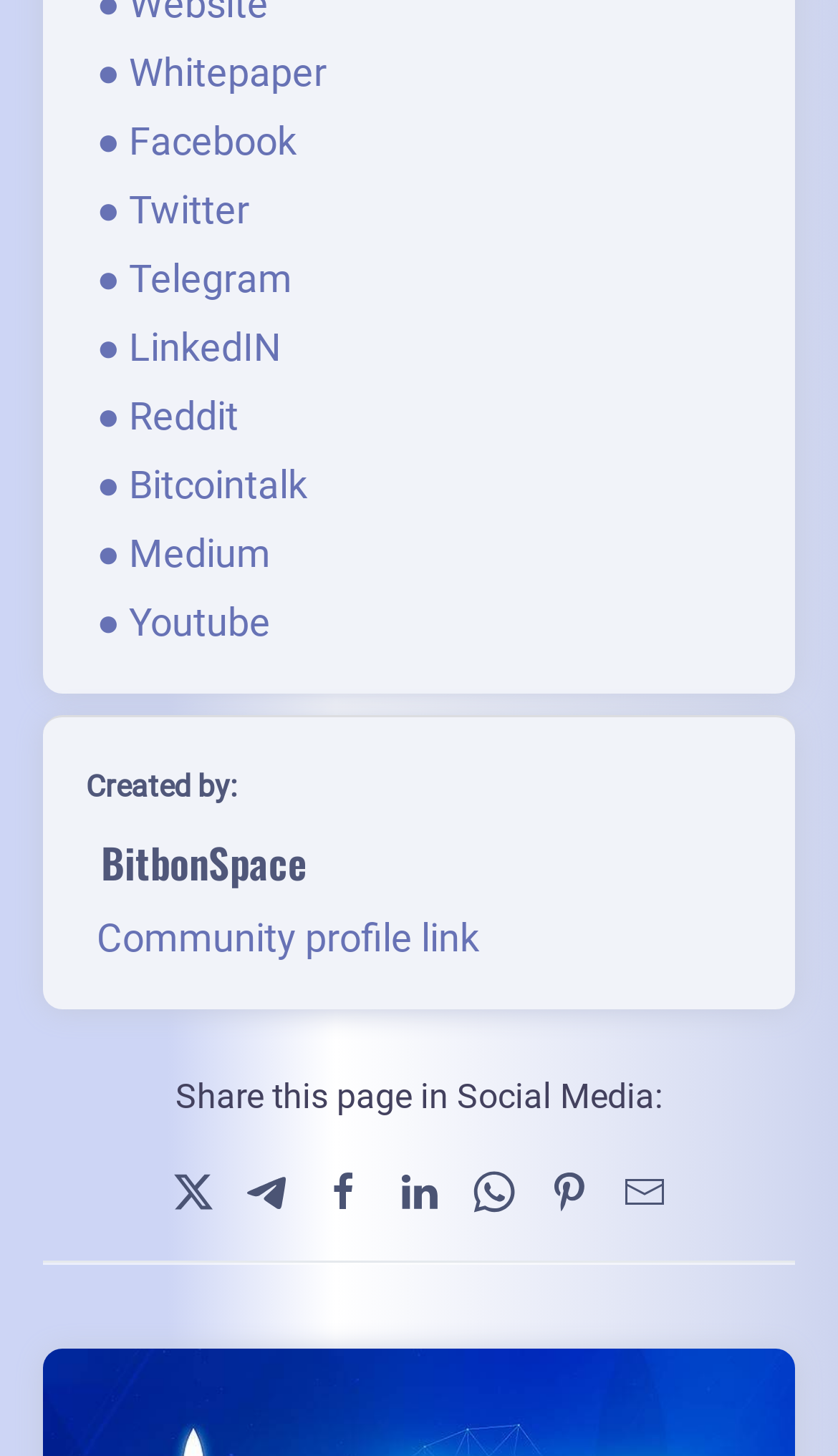What is the text next to the 'Created by:' label?
Respond to the question with a well-detailed and thorough answer.

There is no text next to the 'Created by:' label, it seems to be a label without any associated text.